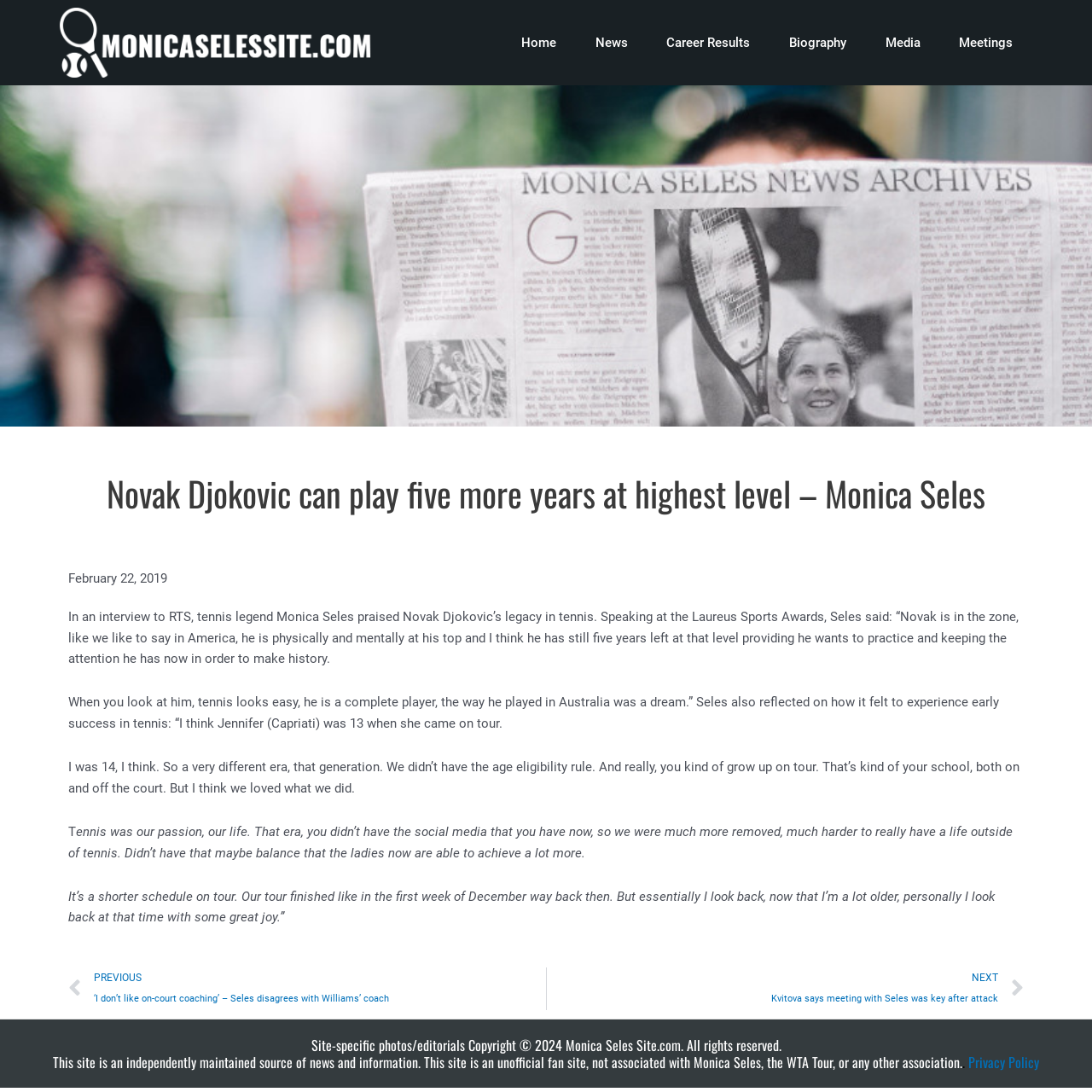Provide a one-word or short-phrase answer to the question:
What is the name of the award mentioned in the article?

Laureus Sports Awards